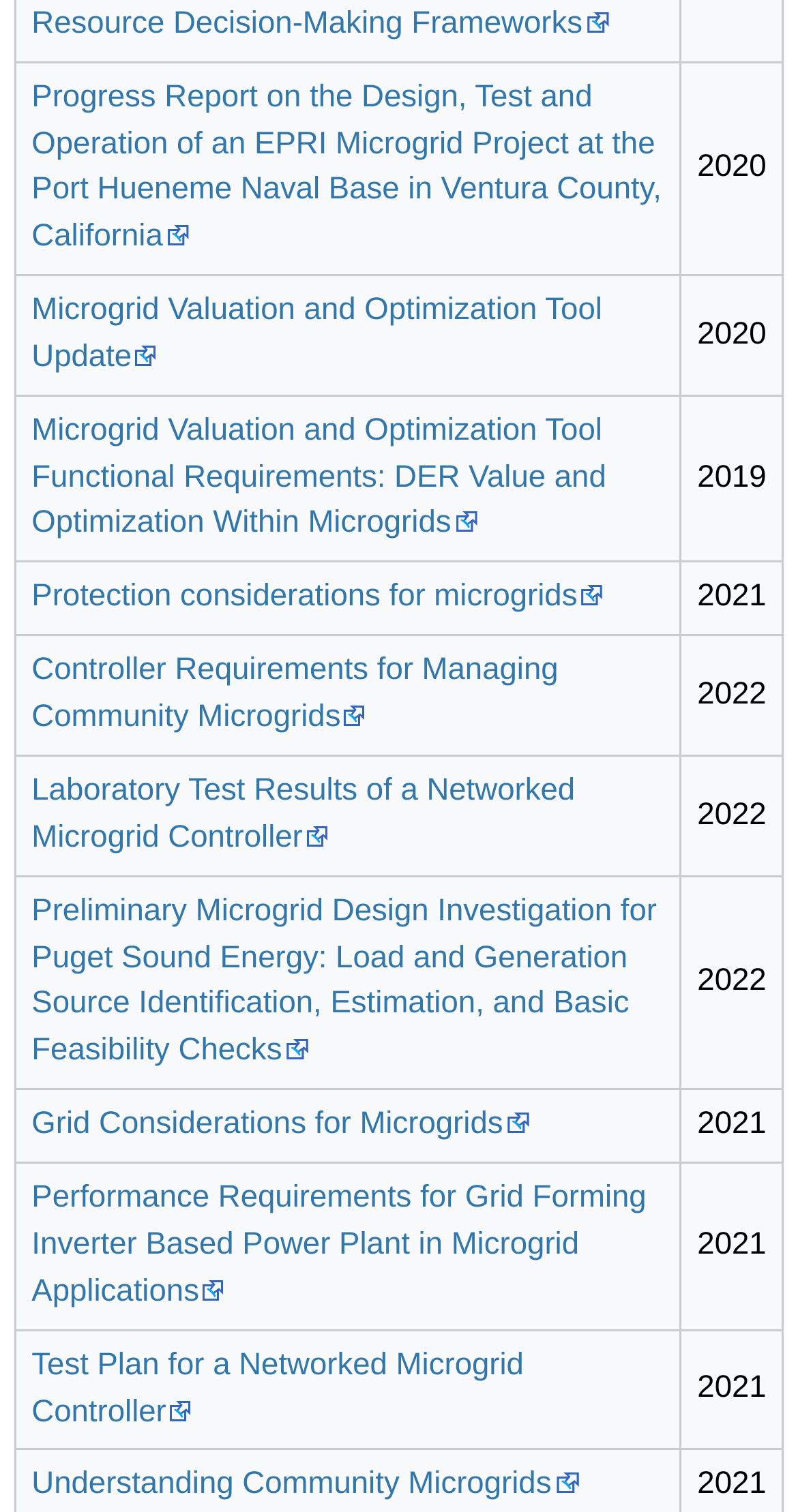What is the title of the first report?
Look at the image and construct a detailed response to the question.

I looked at the first 'gridcell' element and found the link with the title 'Progress Report on the Design, Test and Operation of an EPRI Microgrid Project at the Port Hueneme Naval Base in Ventura County, California'.